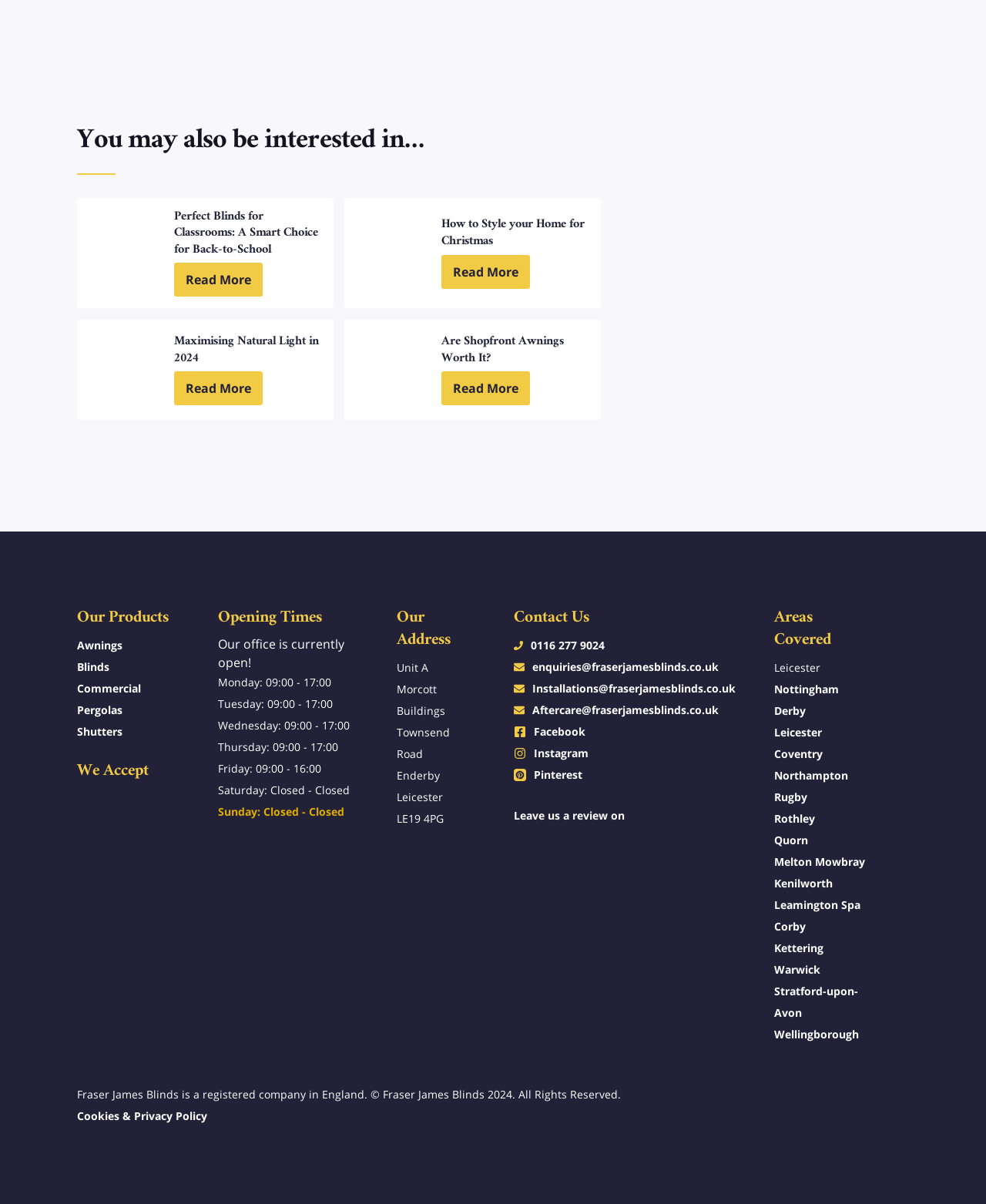Pinpoint the bounding box coordinates of the clickable area needed to execute the instruction: "Check our opening times". The coordinates should be specified as four float numbers between 0 and 1, i.e., [left, top, right, bottom].

[0.221, 0.501, 0.326, 0.527]